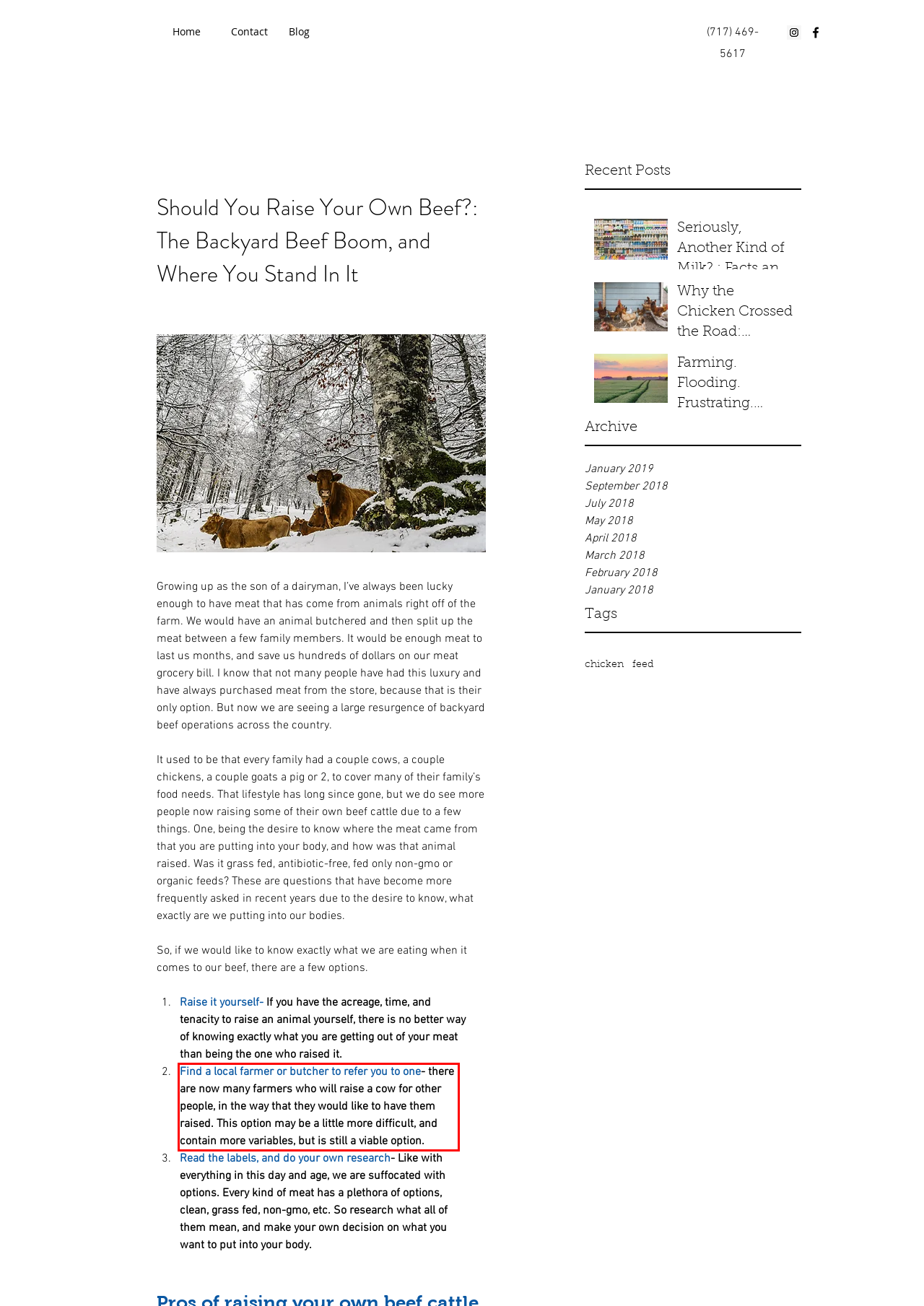With the given screenshot of a webpage, locate the red rectangle bounding box and extract the text content using OCR.

Find a local farmer or butcher to refer you to one- there are now many farmers who will raise a cow for other people, in the way that they would like to have them raised. This option may be a little more difficult, and contain more variables, but is still a viable option.